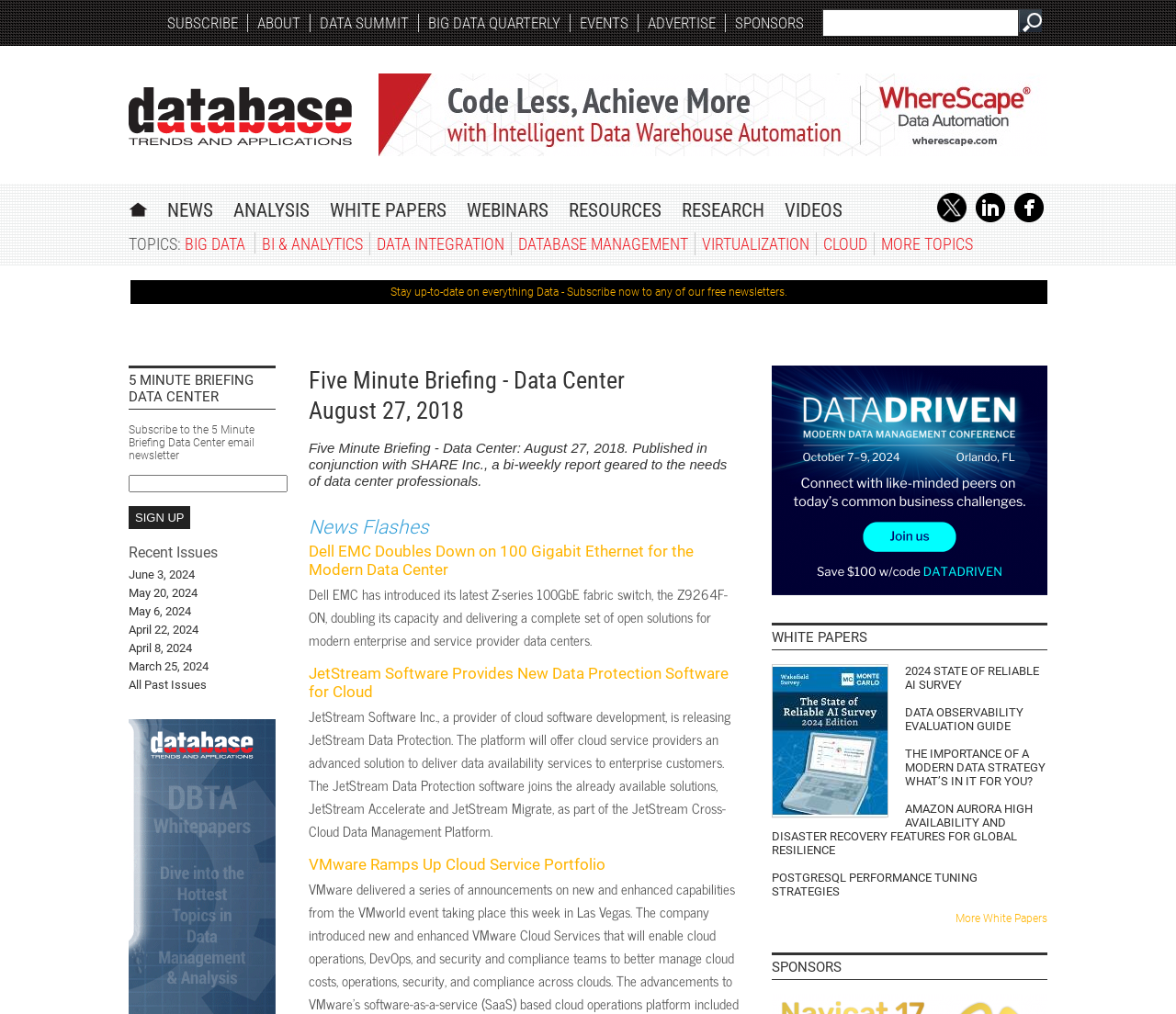Identify the bounding box coordinates of the section to be clicked to complete the task described by the following instruction: "Subscribe to the newsletter". The coordinates should be four float numbers between 0 and 1, formatted as [left, top, right, bottom].

[0.109, 0.468, 0.245, 0.486]